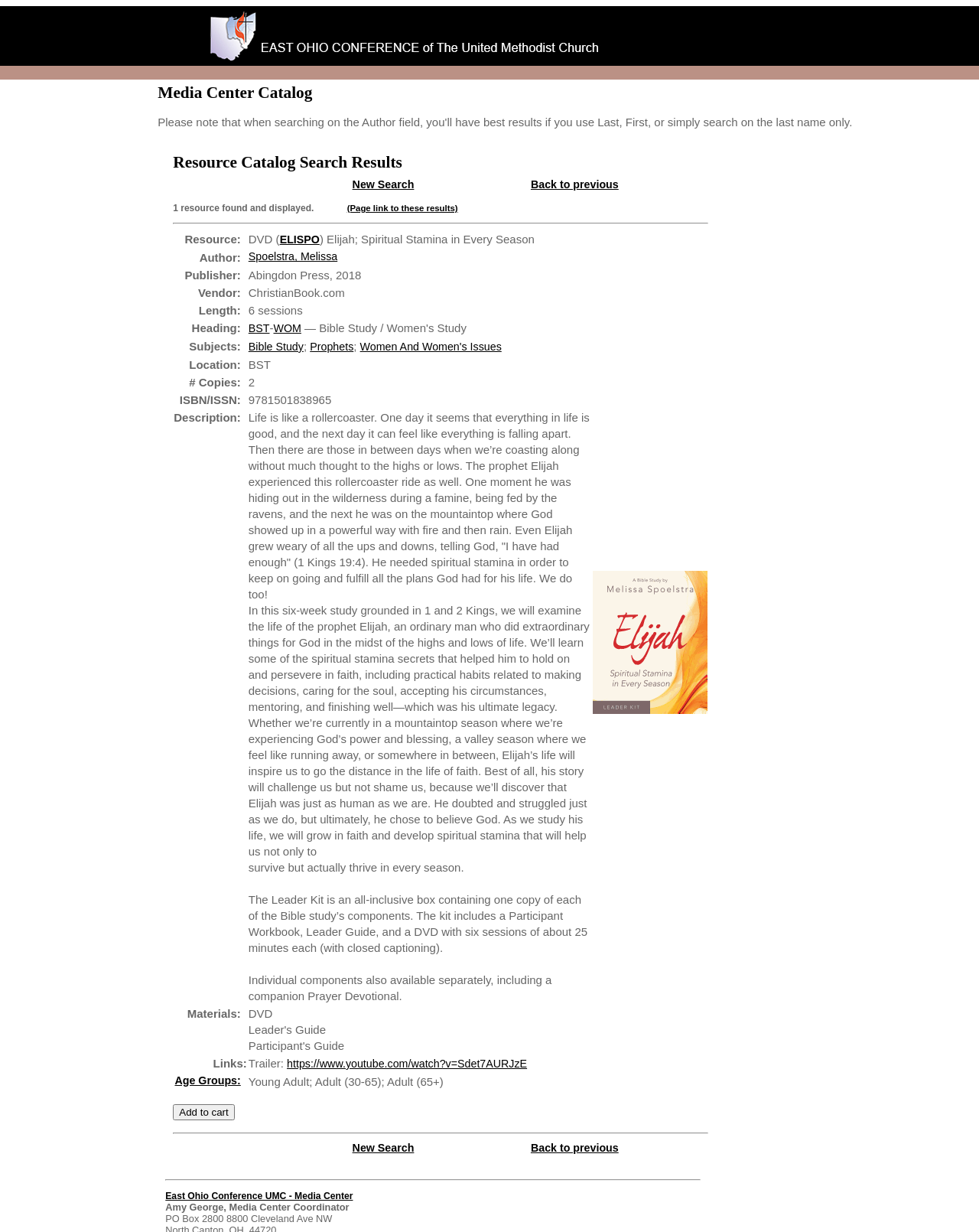Give a one-word or phrase response to the following question: What is the author of the resource?

Spoelstra, Melissa